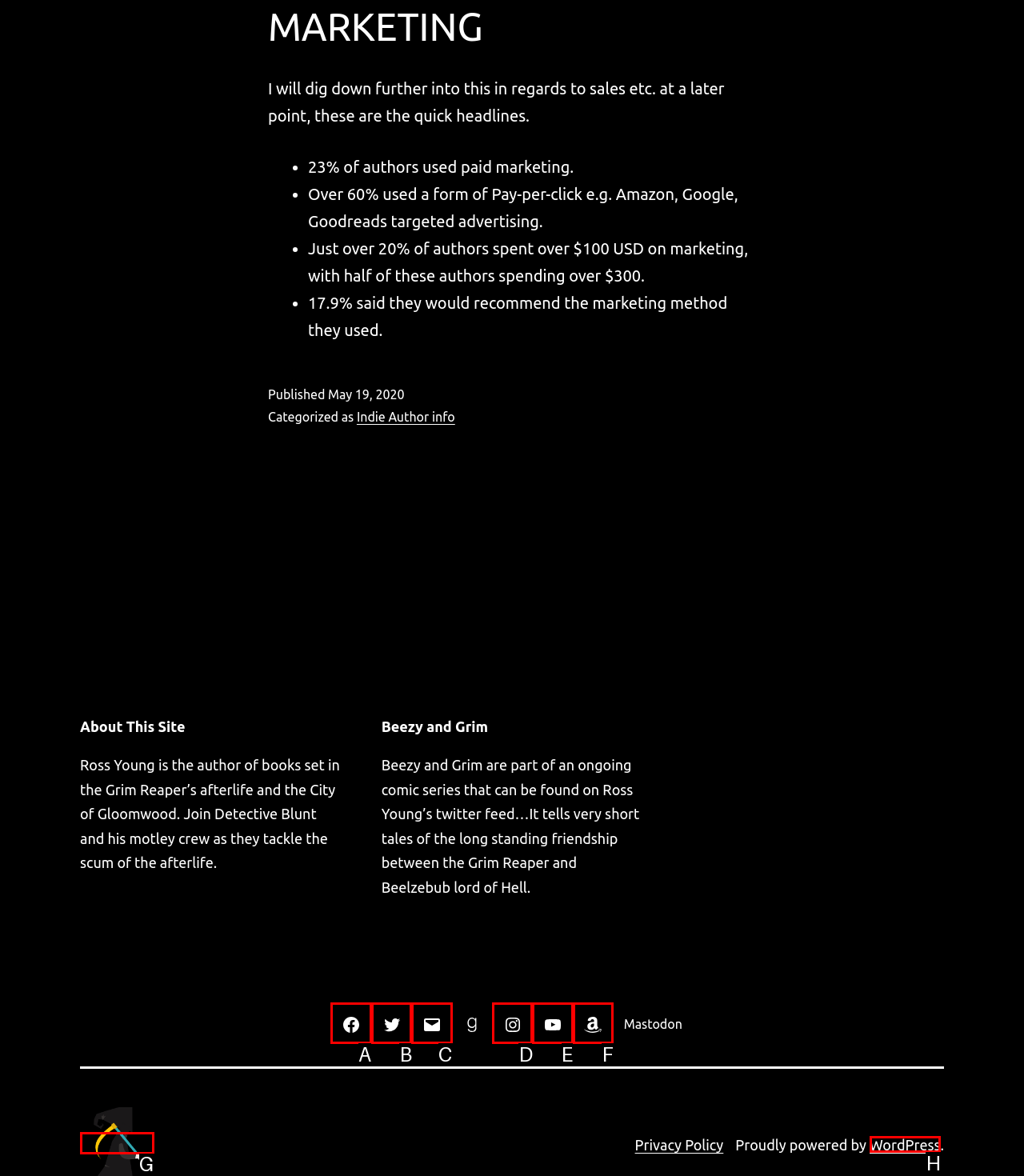Choose the option that best matches the element: alt="Ross Young – Author"
Respond with the letter of the correct option.

G